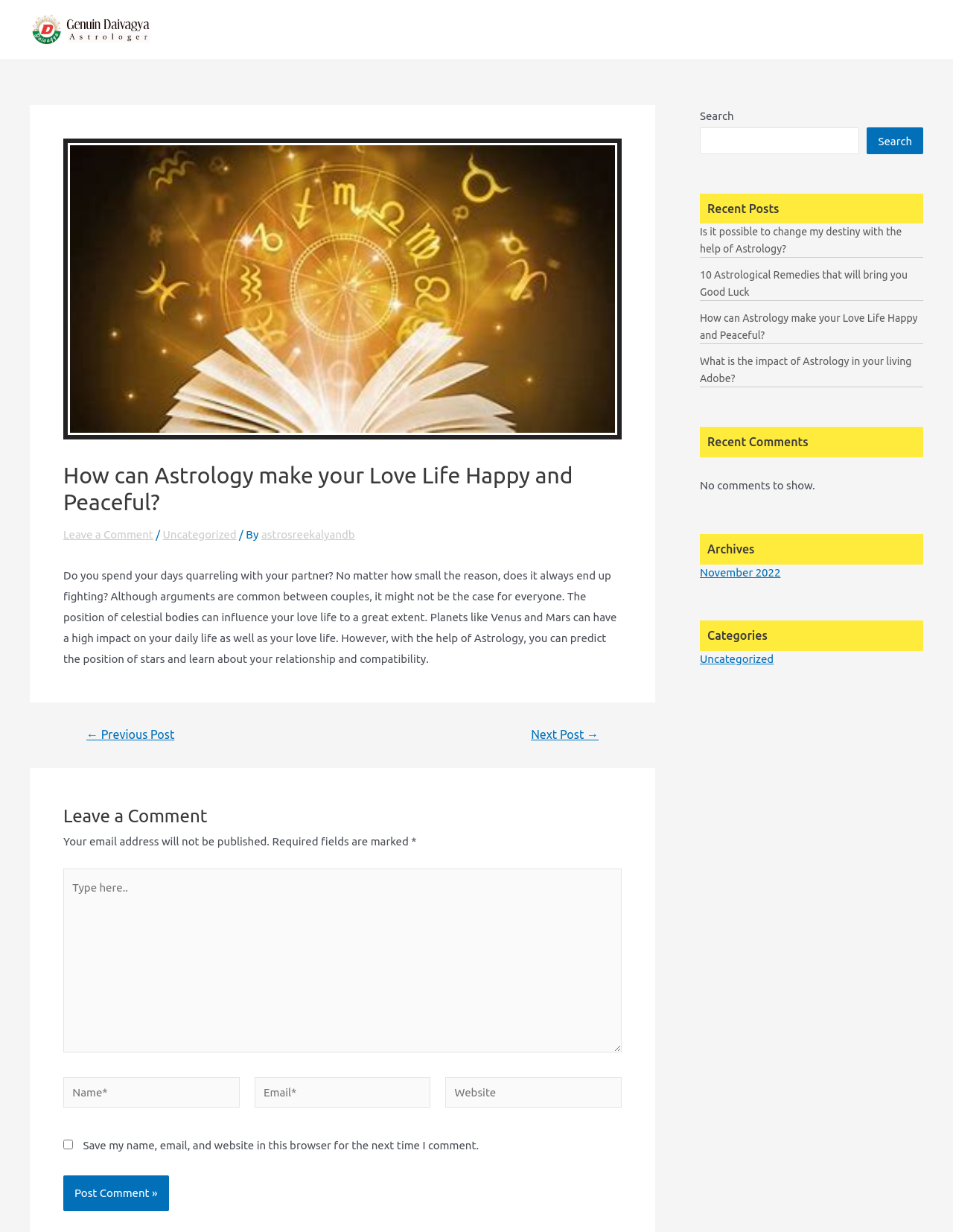Please identify the bounding box coordinates for the region that you need to click to follow this instruction: "Read the previous post".

[0.072, 0.592, 0.202, 0.601]